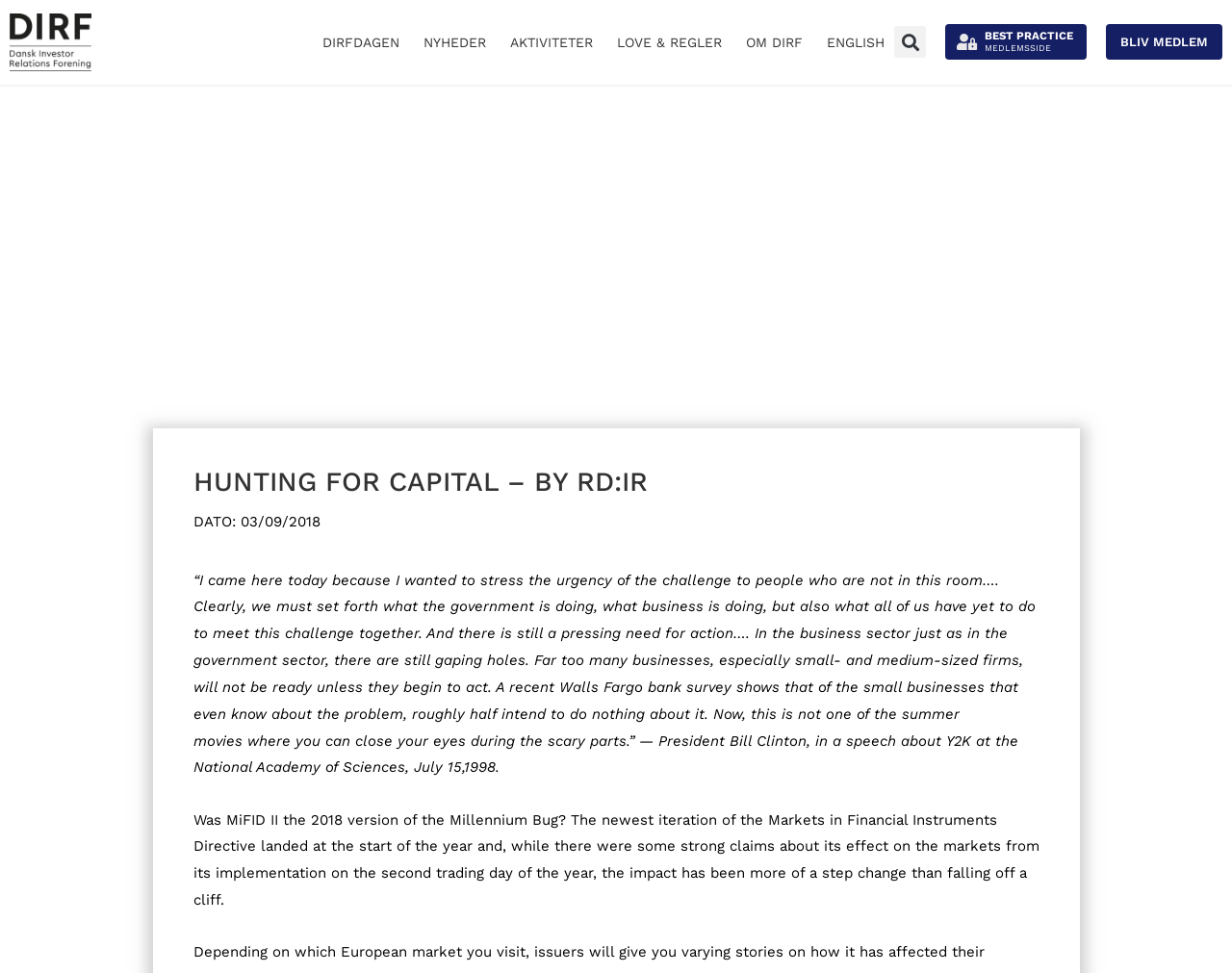Identify the bounding box coordinates of the specific part of the webpage to click to complete this instruction: "Switch to English".

[0.671, 0.033, 0.718, 0.053]